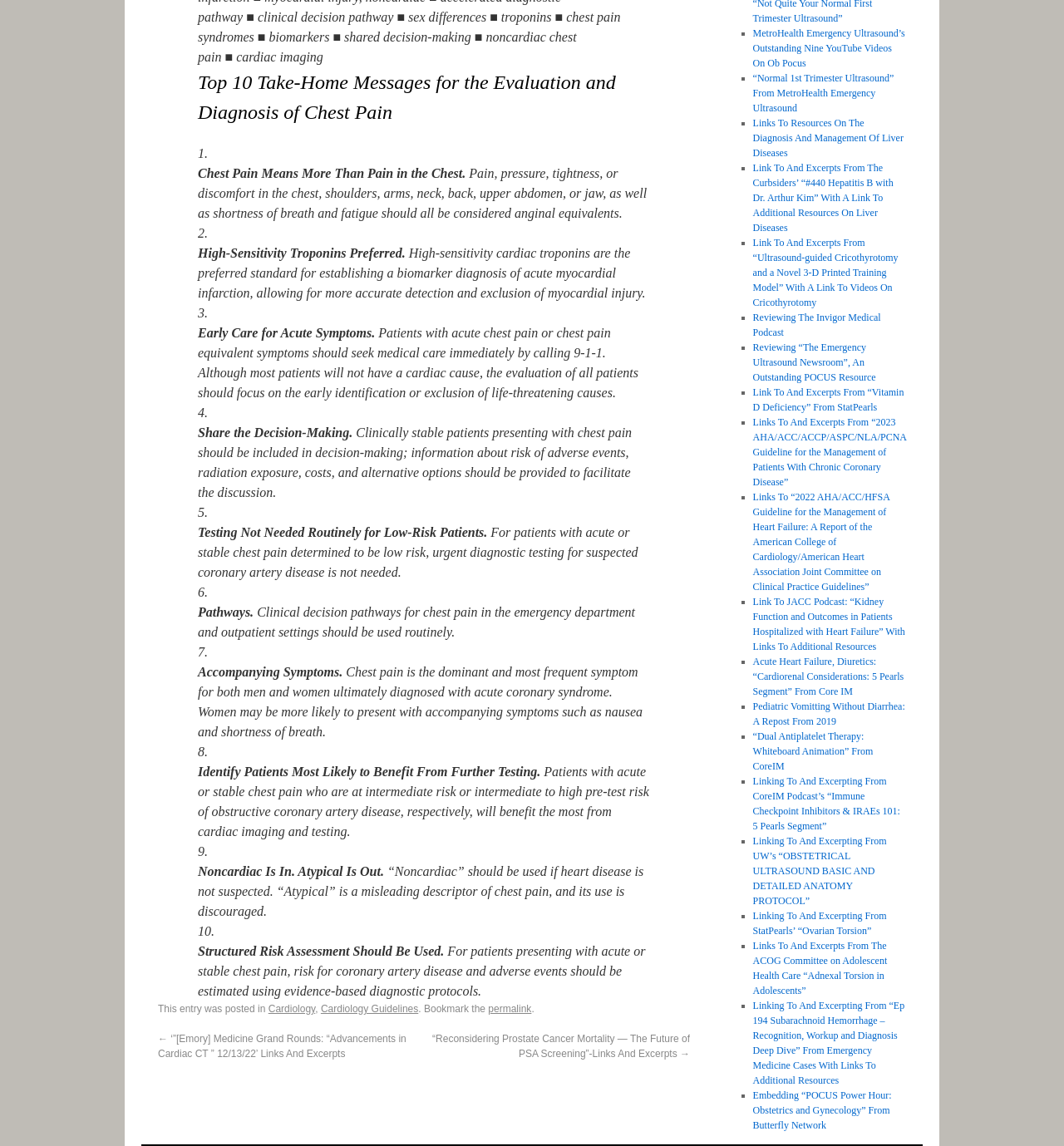Please find the bounding box coordinates of the element that must be clicked to perform the given instruction: "Read the 'Top 10 Take-Home Messages for the Evaluation and Diagnosis of Chest Pain'". The coordinates should be four float numbers from 0 to 1, i.e., [left, top, right, bottom].

[0.186, 0.059, 0.611, 0.111]